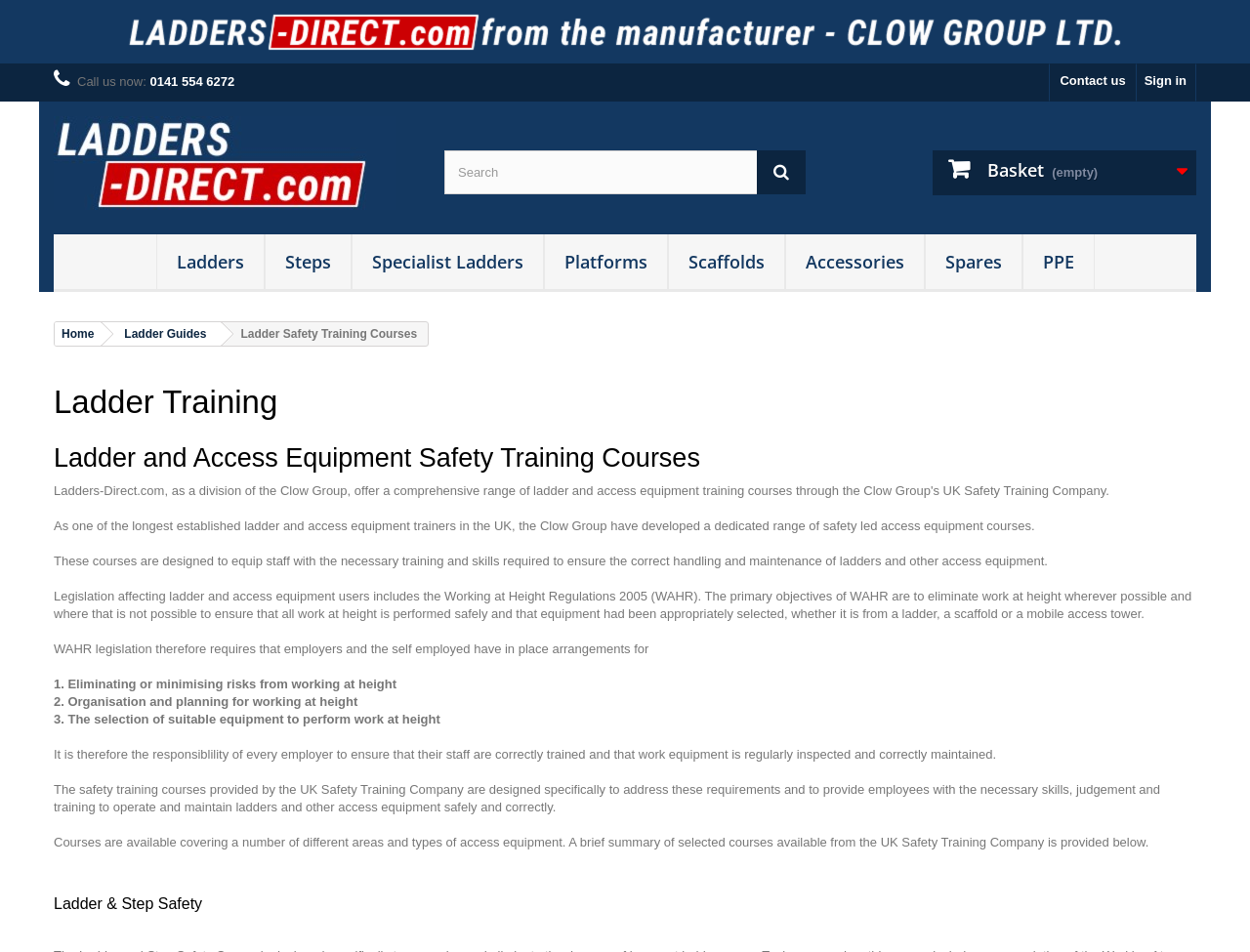Determine the bounding box coordinates for the UI element matching this description: "TEP 302".

None